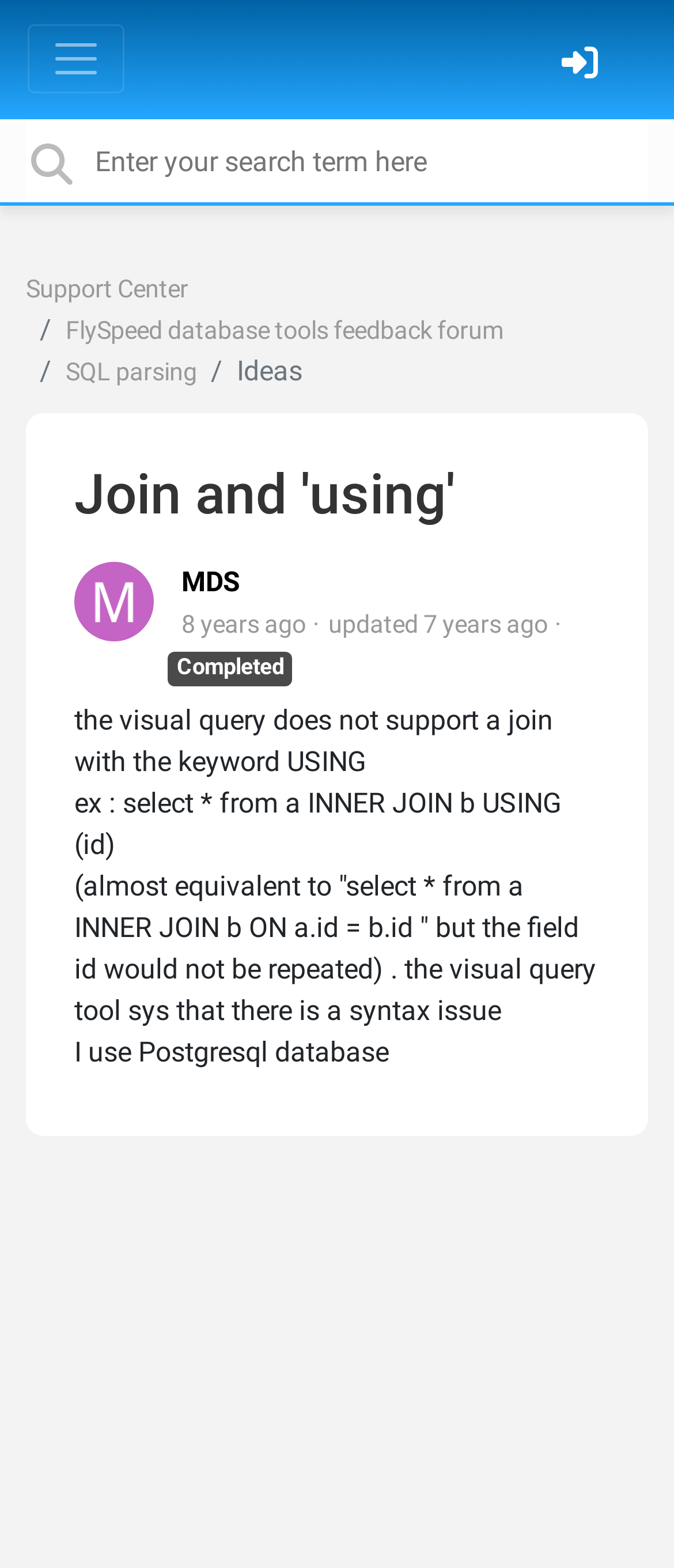Please answer the following question using a single word or phrase: 
How many links are present in the breadcrumb navigation?

3